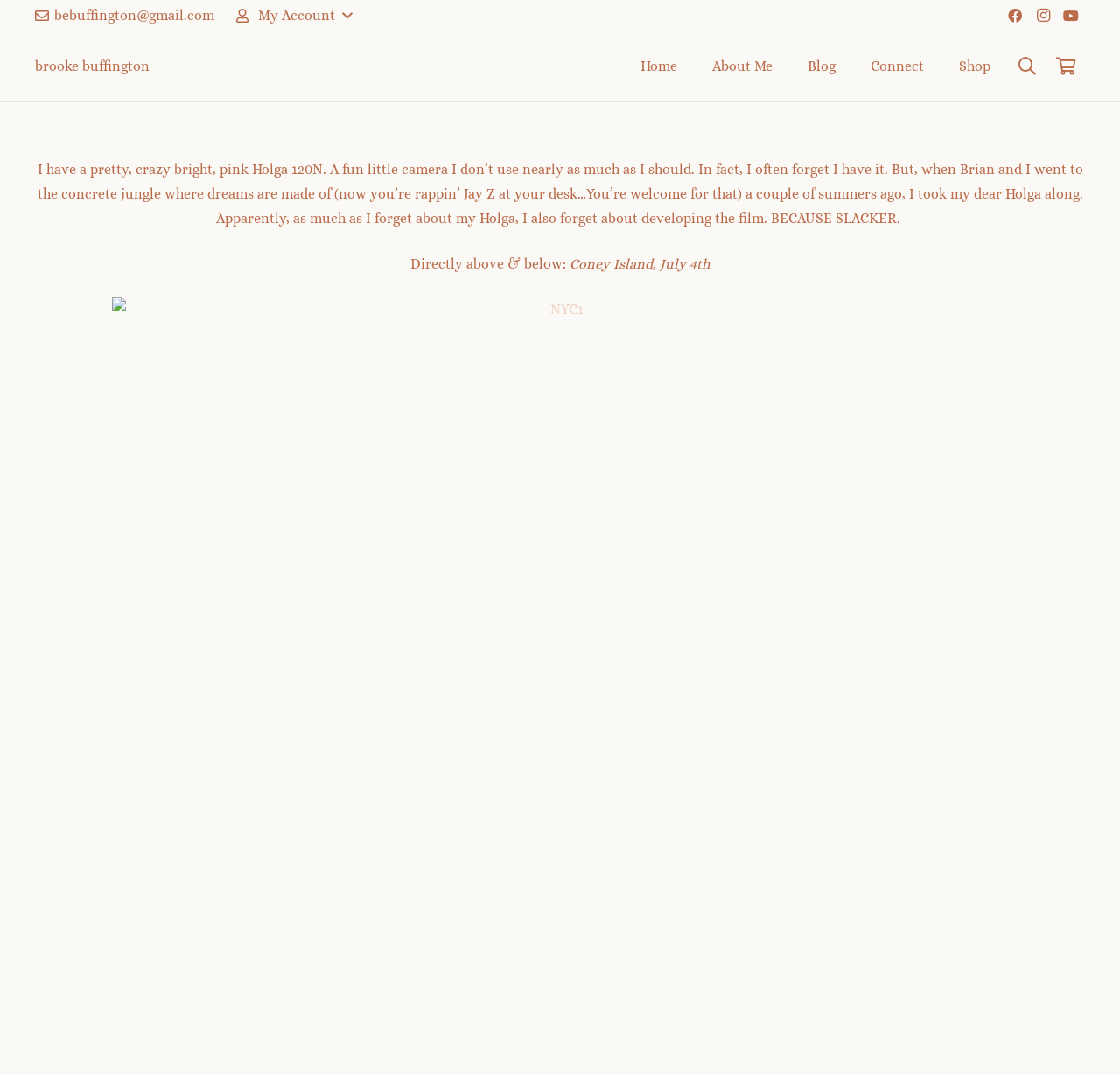Please locate the bounding box coordinates of the element's region that needs to be clicked to follow the instruction: "Click on 'God's Love'". The bounding box coordinates should be provided as four float numbers between 0 and 1, i.e., [left, top, right, bottom].

None